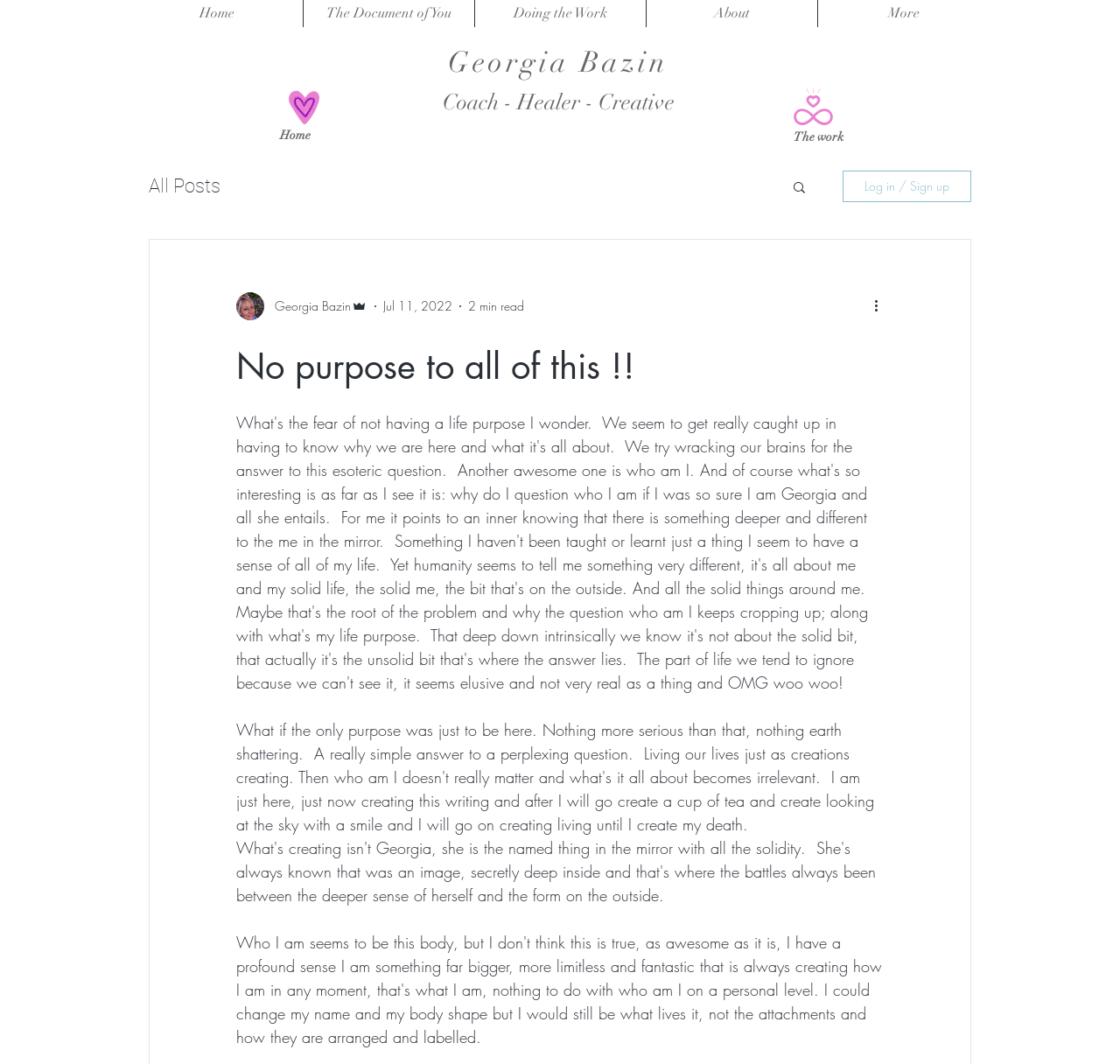Please find the bounding box for the UI component described as follows: "Privacy Policy.".

None